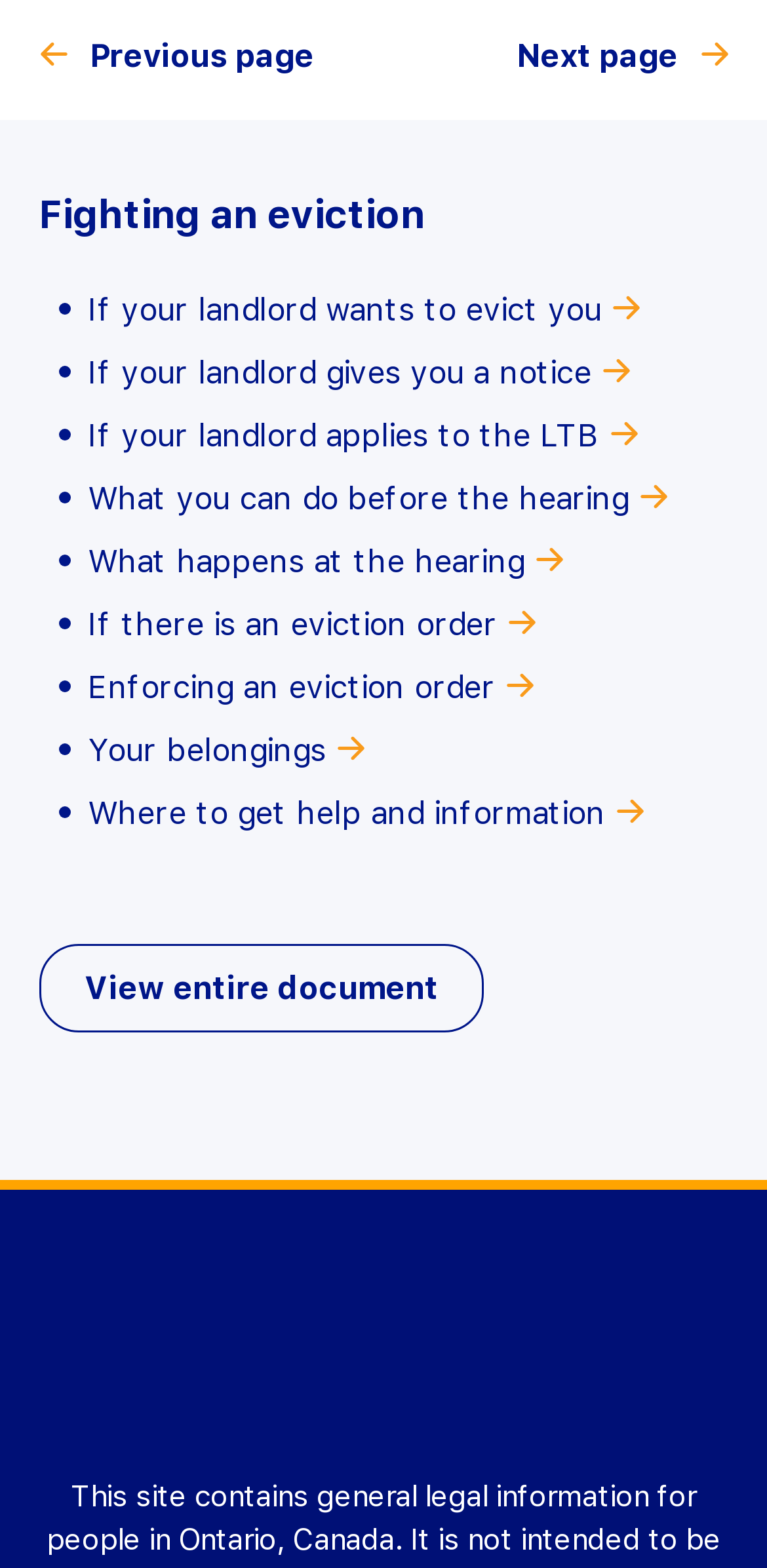Locate the bounding box coordinates of the item that should be clicked to fulfill the instruction: "View entire document".

[0.05, 0.602, 0.629, 0.659]